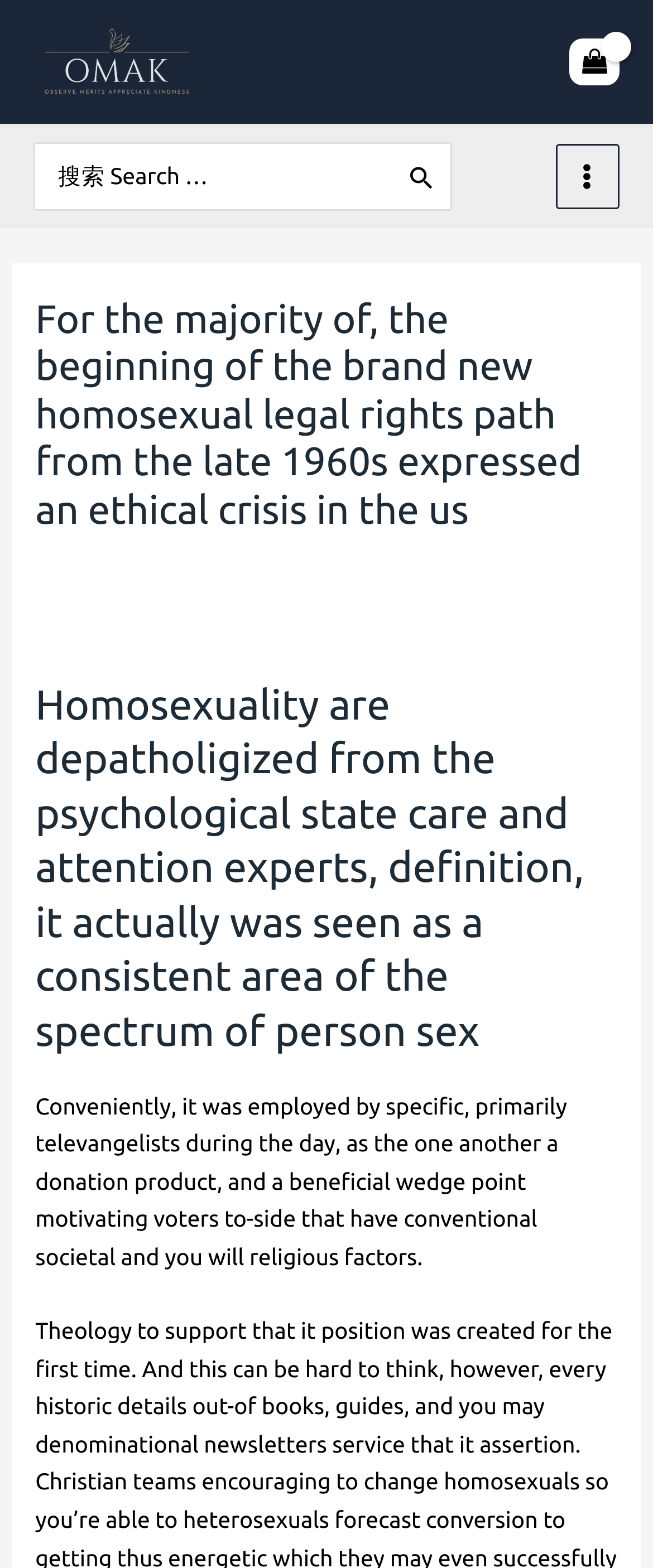Analyze the image and give a detailed response to the question:
What is the name of the website?

The name of the website can be found in the top-left corner of the webpage, where it says 'OMAK' in an image and a link with the same text.